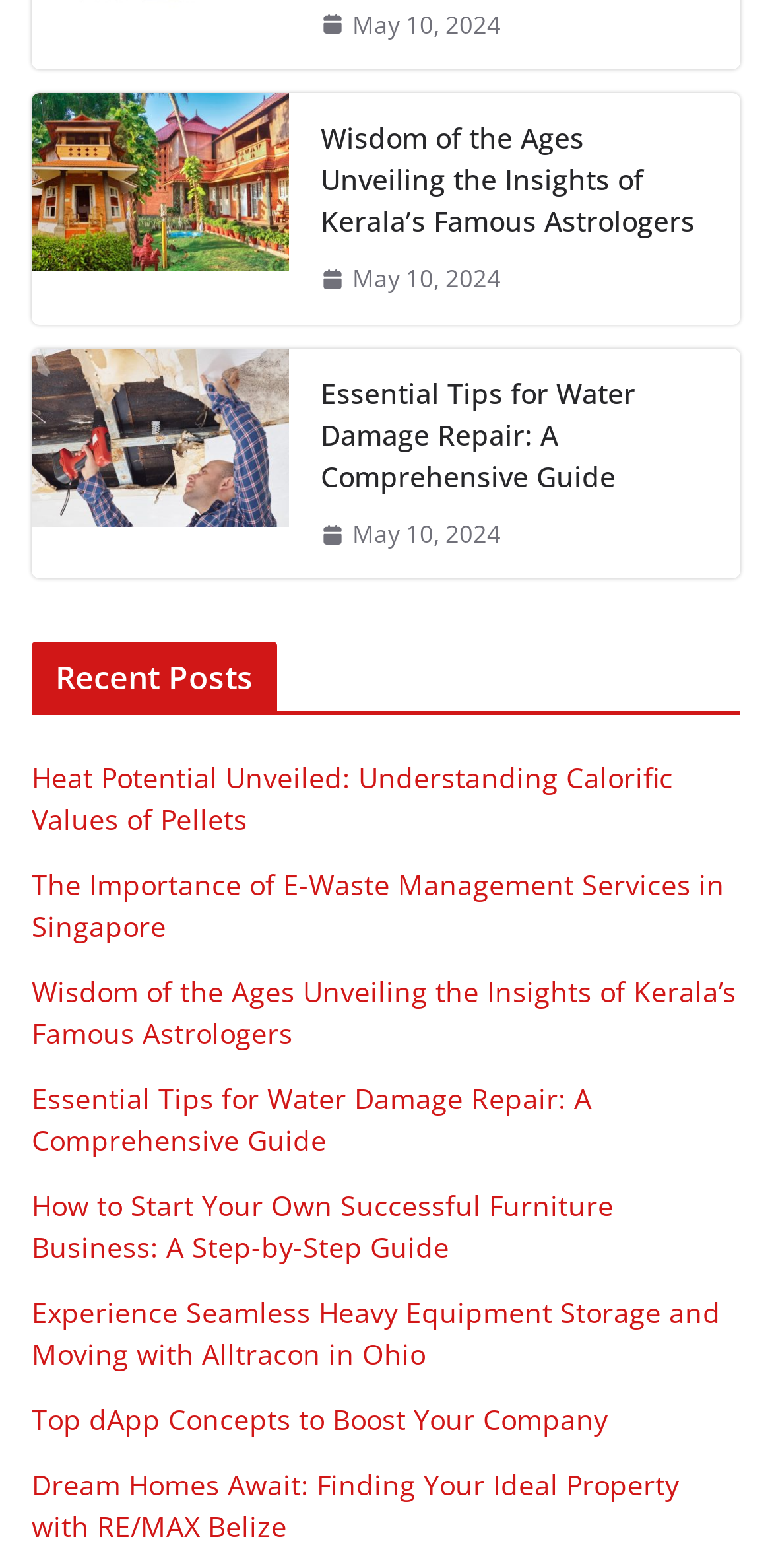Give a one-word or one-phrase response to the question:
How many posts are listed under 'Recent Posts'?

9